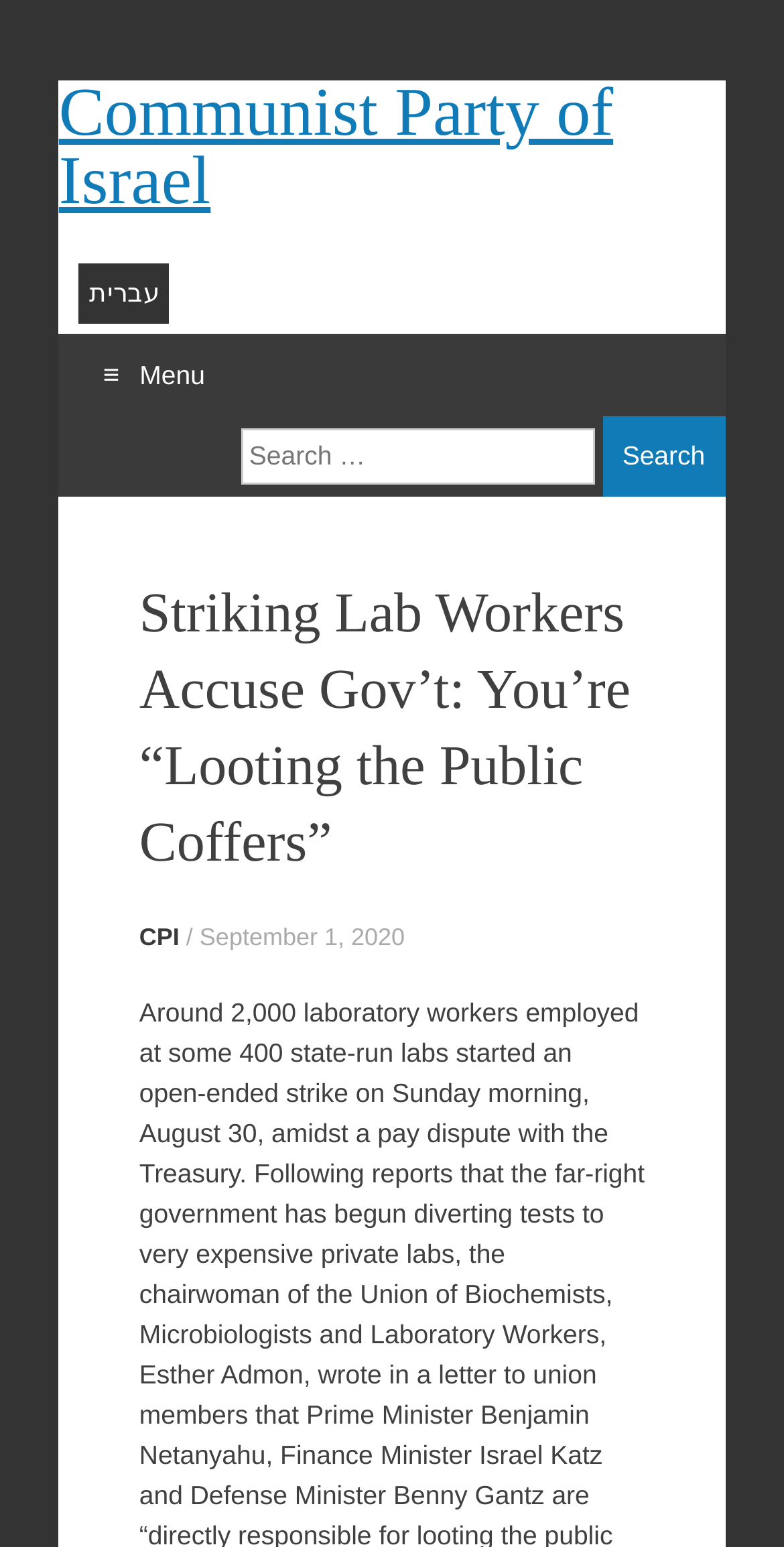Based on what you see in the screenshot, provide a thorough answer to this question: How many languages are available on the website?

I found two language options: 'עברית' and the default language, which is assumed to be English.